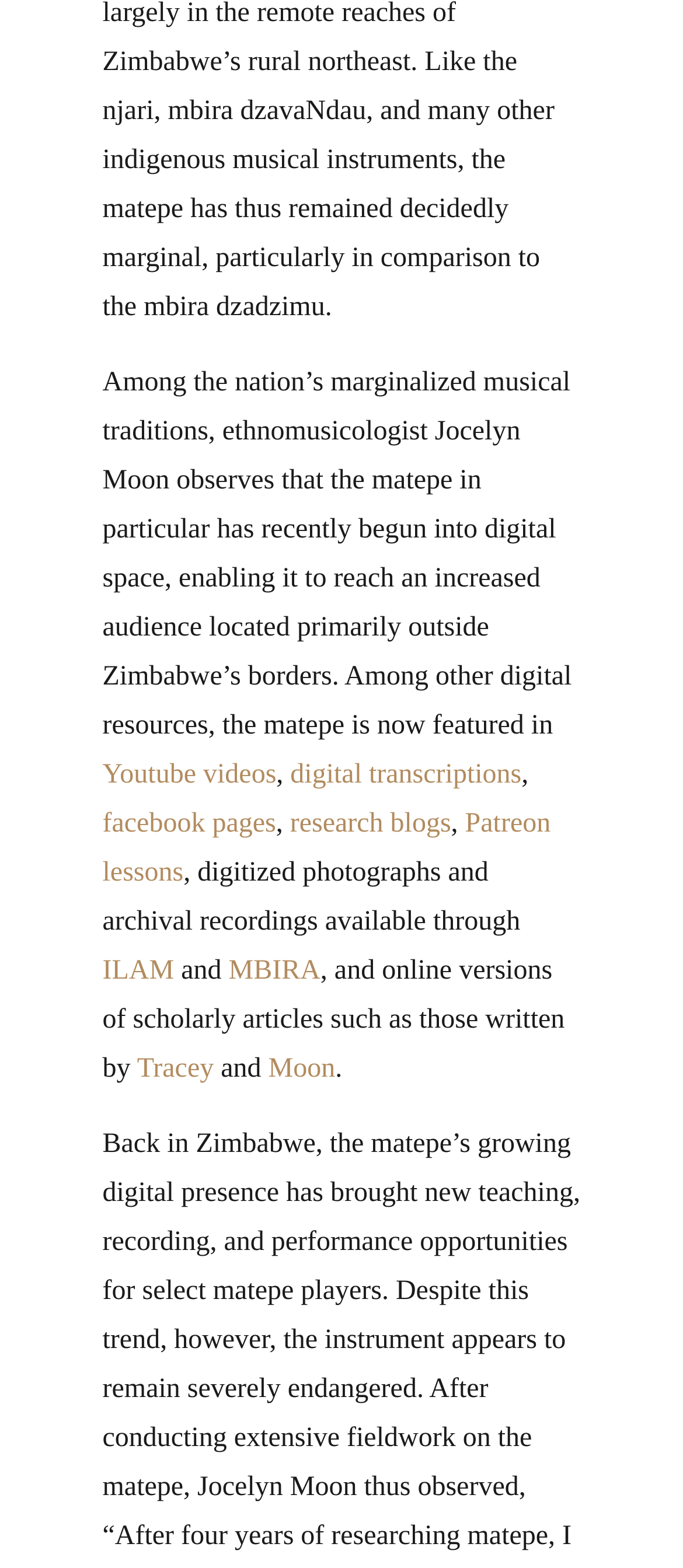Locate the bounding box coordinates of the area to click to fulfill this instruction: "check facebook pages". The bounding box should be presented as four float numbers between 0 and 1, in the order [left, top, right, bottom].

[0.15, 0.516, 0.404, 0.534]